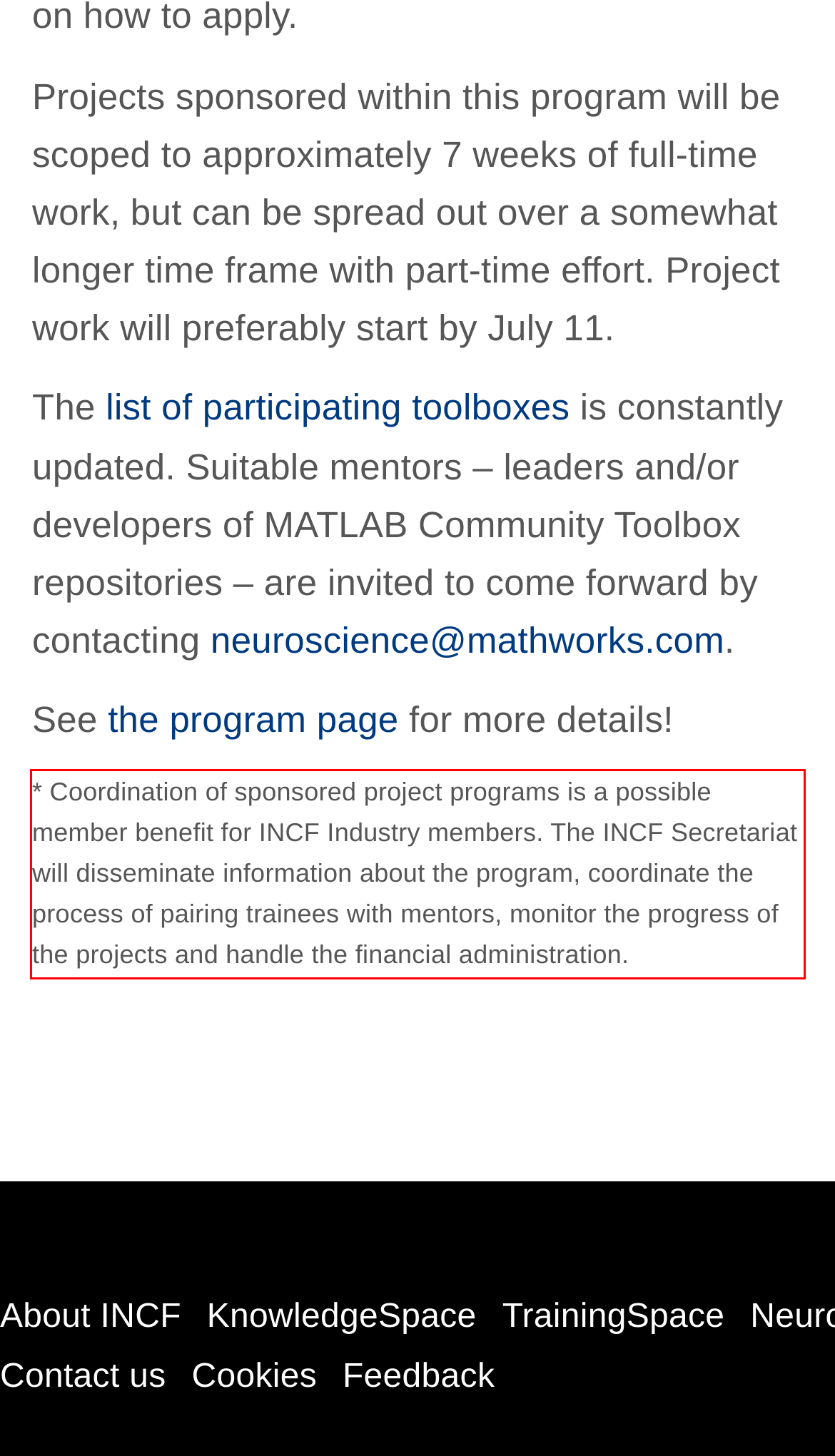Given a screenshot of a webpage, locate the red bounding box and extract the text it encloses.

* Coordination of sponsored project programs is a possible member benefit for INCF Industry members. The INCF Secretariat will disseminate information about the program, coordinate the process of pairing trainees with mentors, monitor the progress of the projects and handle the financial administration.